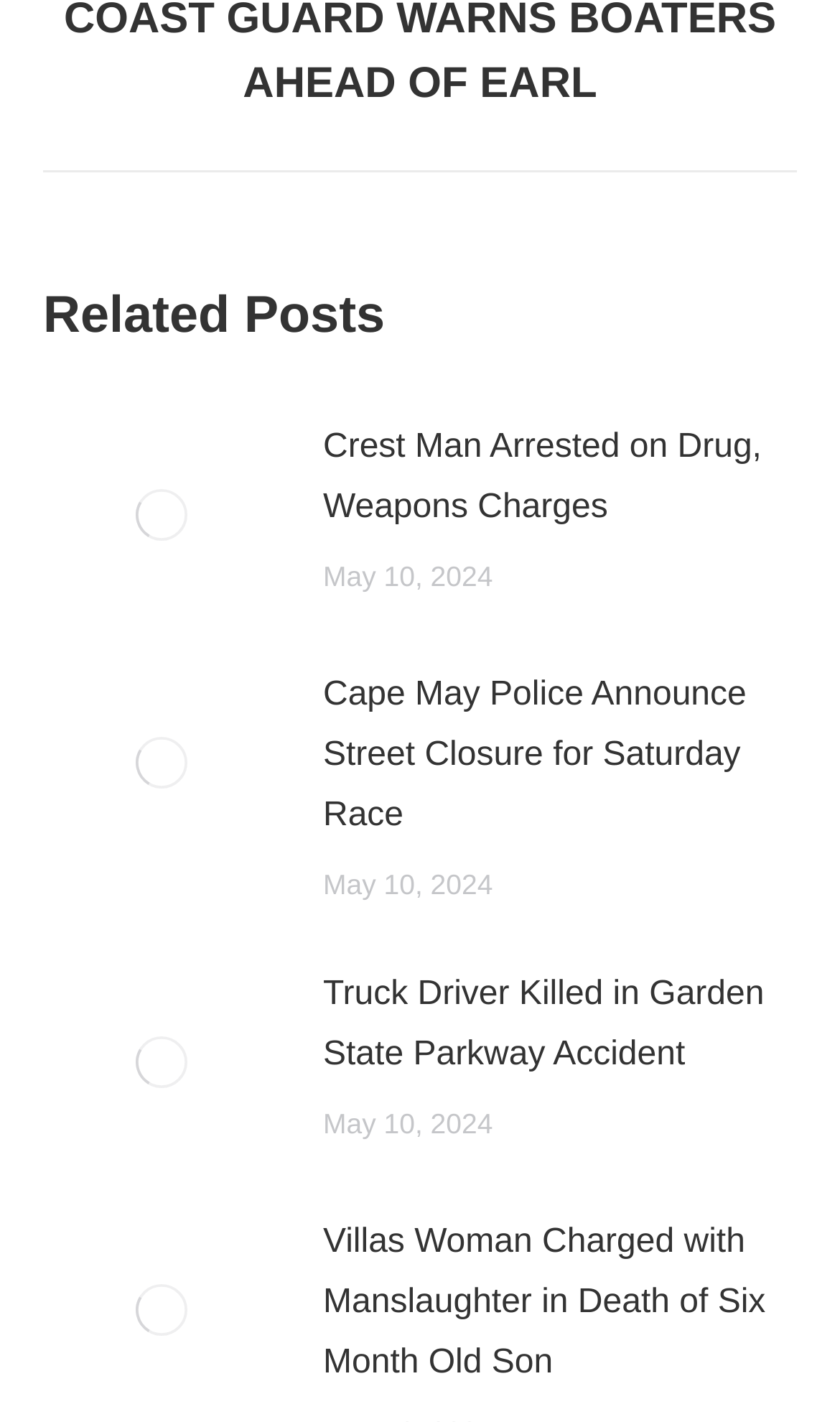Please analyze the image and give a detailed answer to the question:
What is the topic of the related posts section?

I inferred the topic of the related posts section by looking at the titles of the articles, which seem to be news-related, such as arrests, accidents, and police announcements.